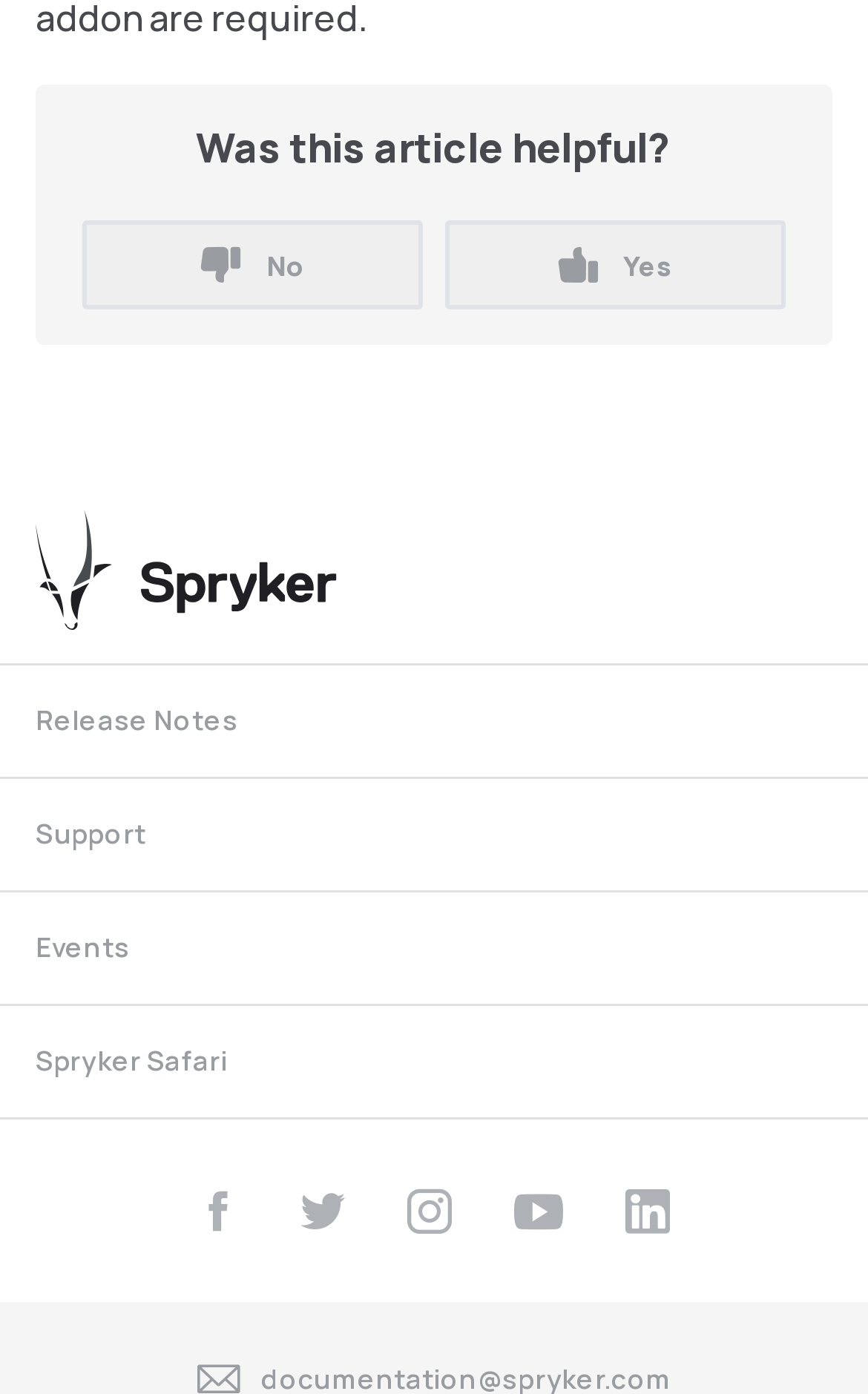What is the purpose of the two buttons?
Please answer using one word or phrase, based on the screenshot.

To rate article helpfulness